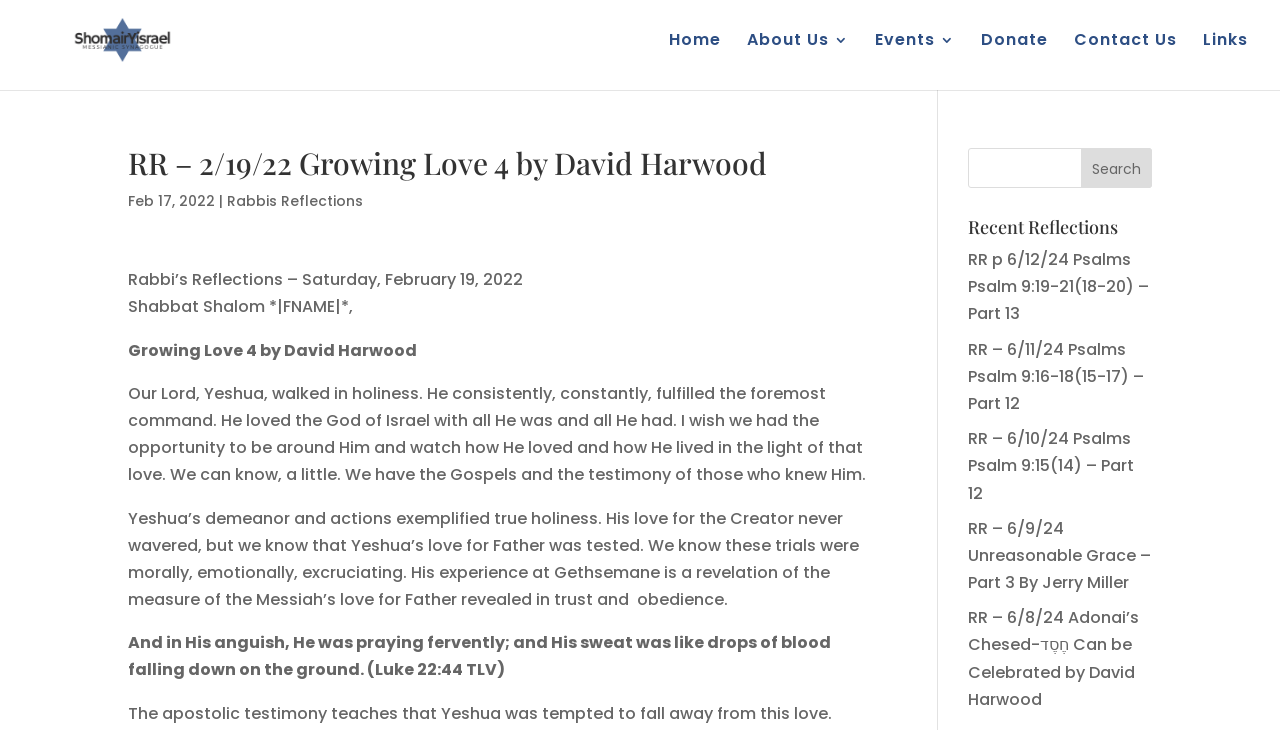Pinpoint the bounding box coordinates of the element to be clicked to execute the instruction: "Visit the 'About Us' page".

[0.584, 0.045, 0.663, 0.11]